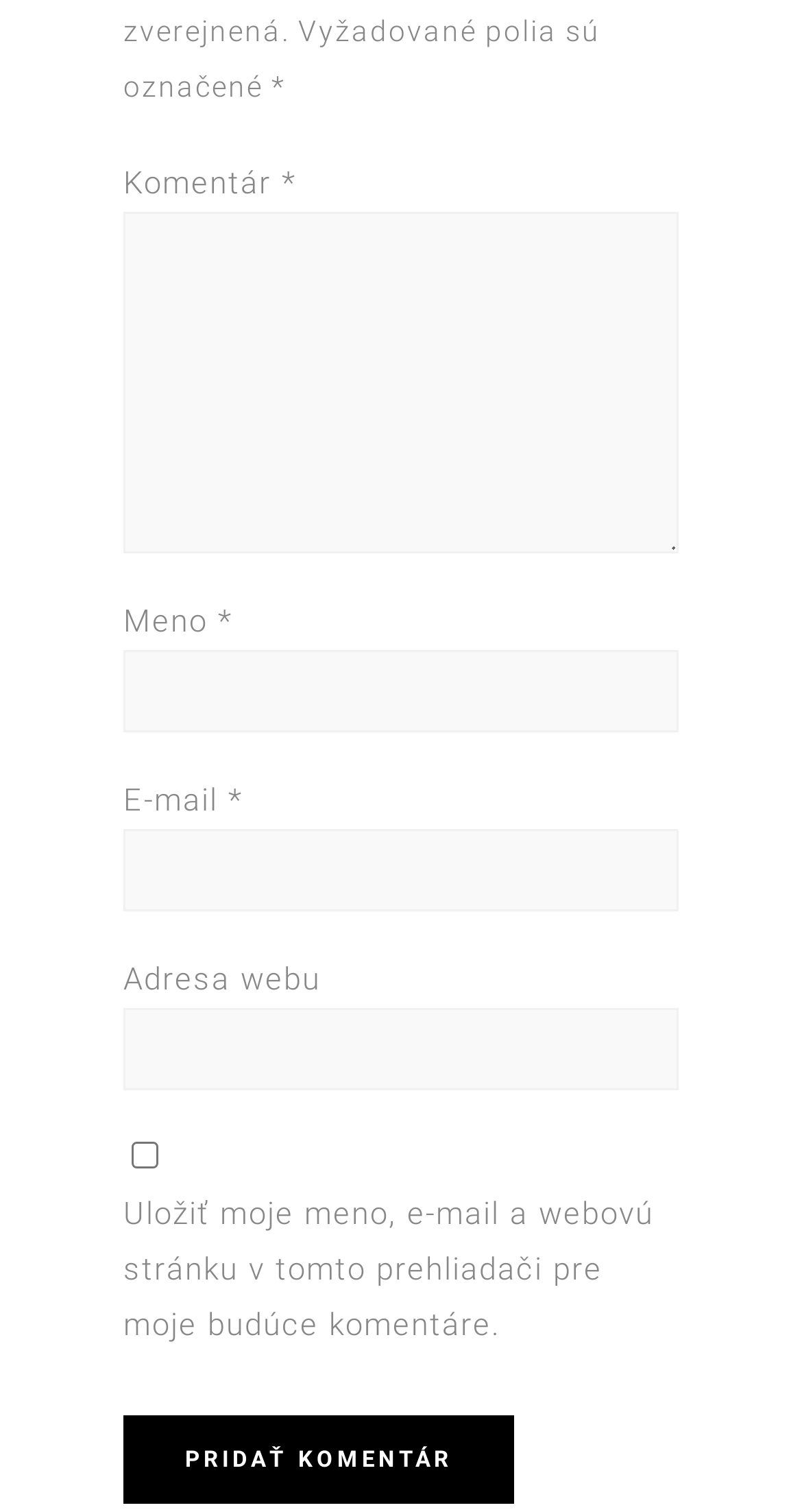Based on the element description "parent_node: E-mail * aria-describedby="email-notes" name="email"", predict the bounding box coordinates of the UI element.

[0.154, 0.548, 0.846, 0.603]